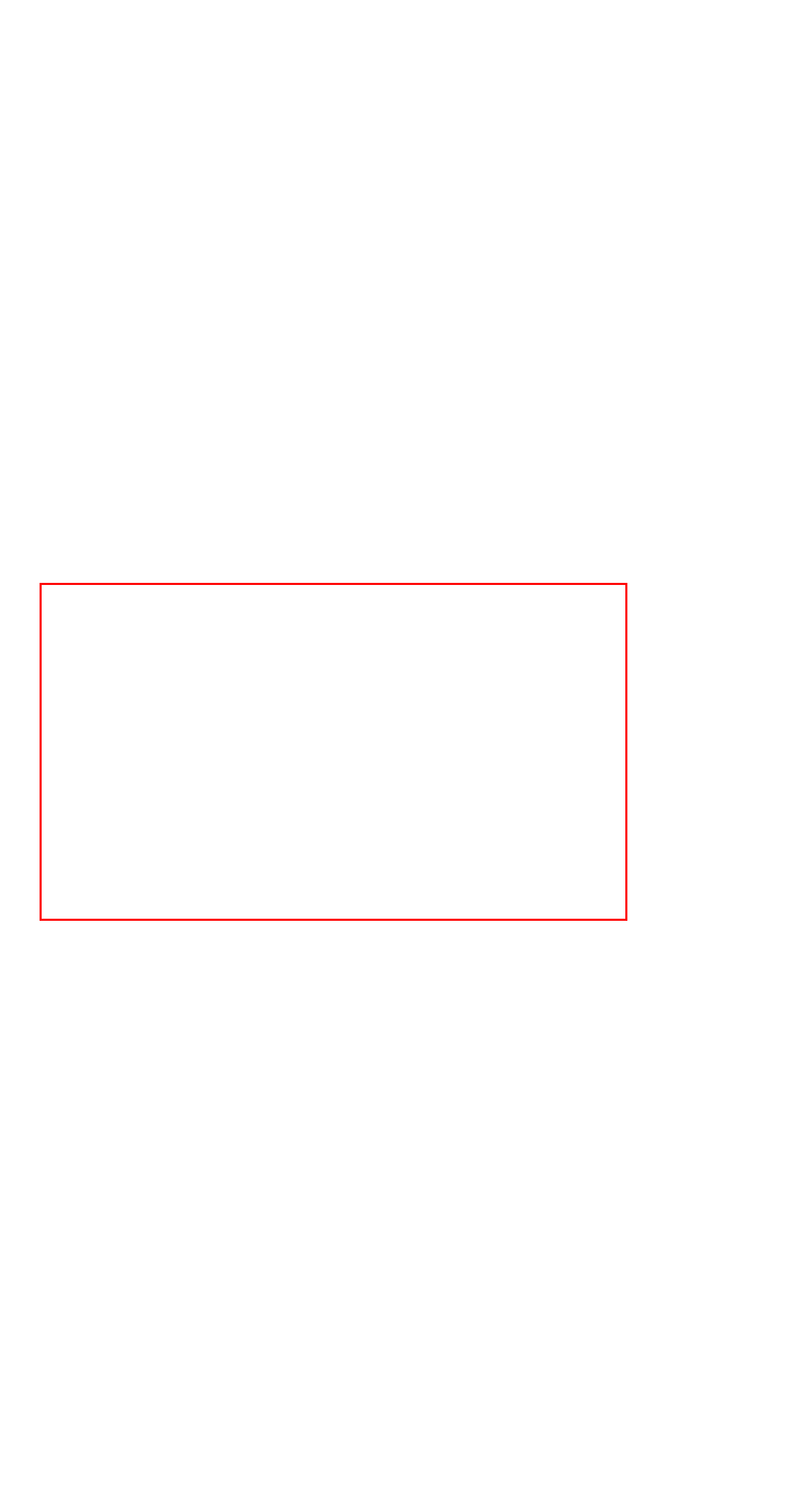Using OCR, extract the text content found within the red bounding box in the given webpage screenshot.

The classic approach is to be aligned with the business strategy. As a CIO, you are both part of the business and represent IT, so by definition, this process of alignment requires you to educate others and yourself to deep dive into the business. Captavo provides: